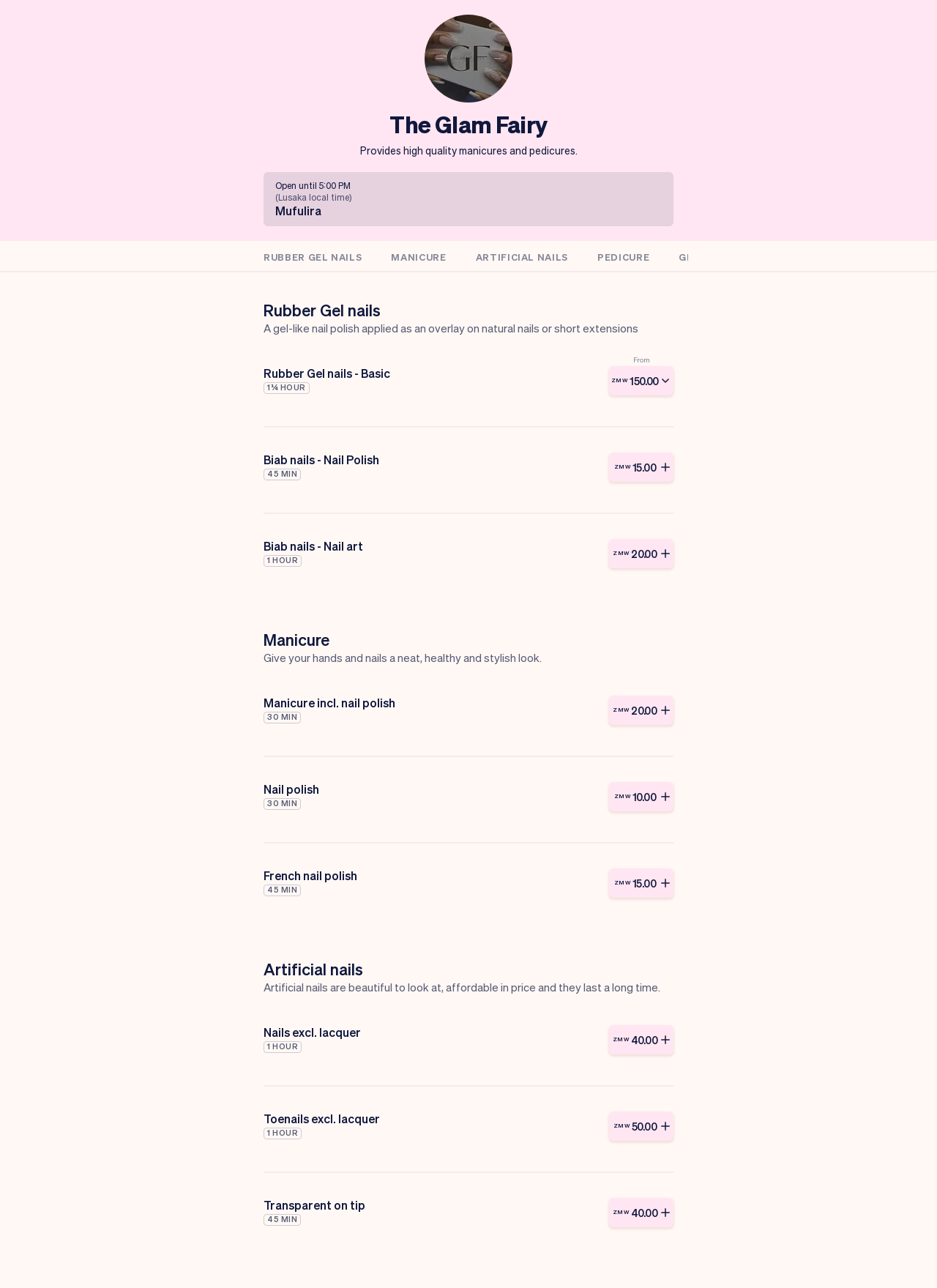Using the given element description, provide the bounding box coordinates (top-left x, top-left y, bottom-right x, bottom-right y) for the corresponding UI element in the screenshot: ZMW 40.00

[0.65, 0.796, 0.719, 0.819]